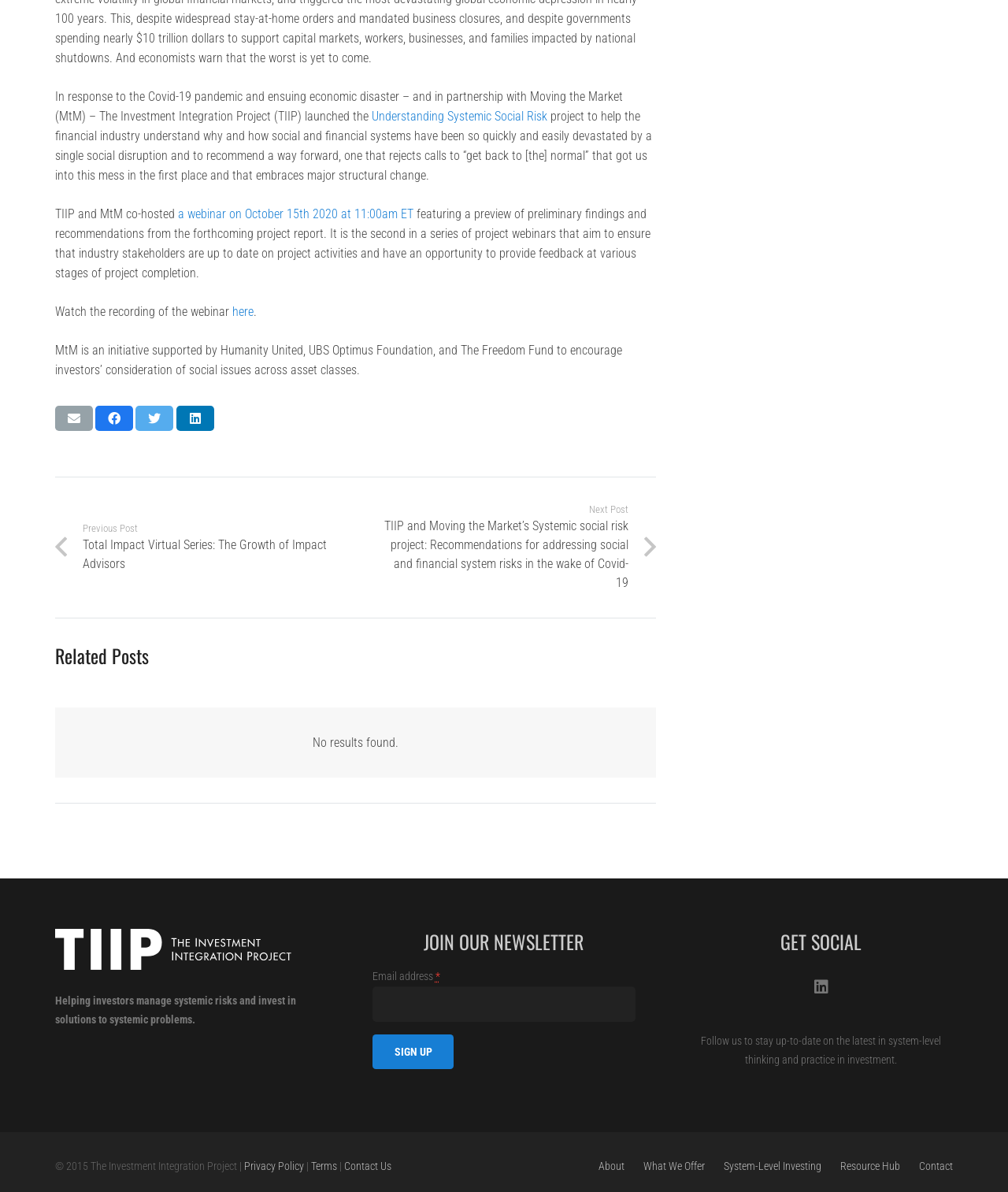Based on the element description: "Terms", identify the bounding box coordinates for this UI element. The coordinates must be four float numbers between 0 and 1, listed as [left, top, right, bottom].

[0.309, 0.973, 0.334, 0.984]